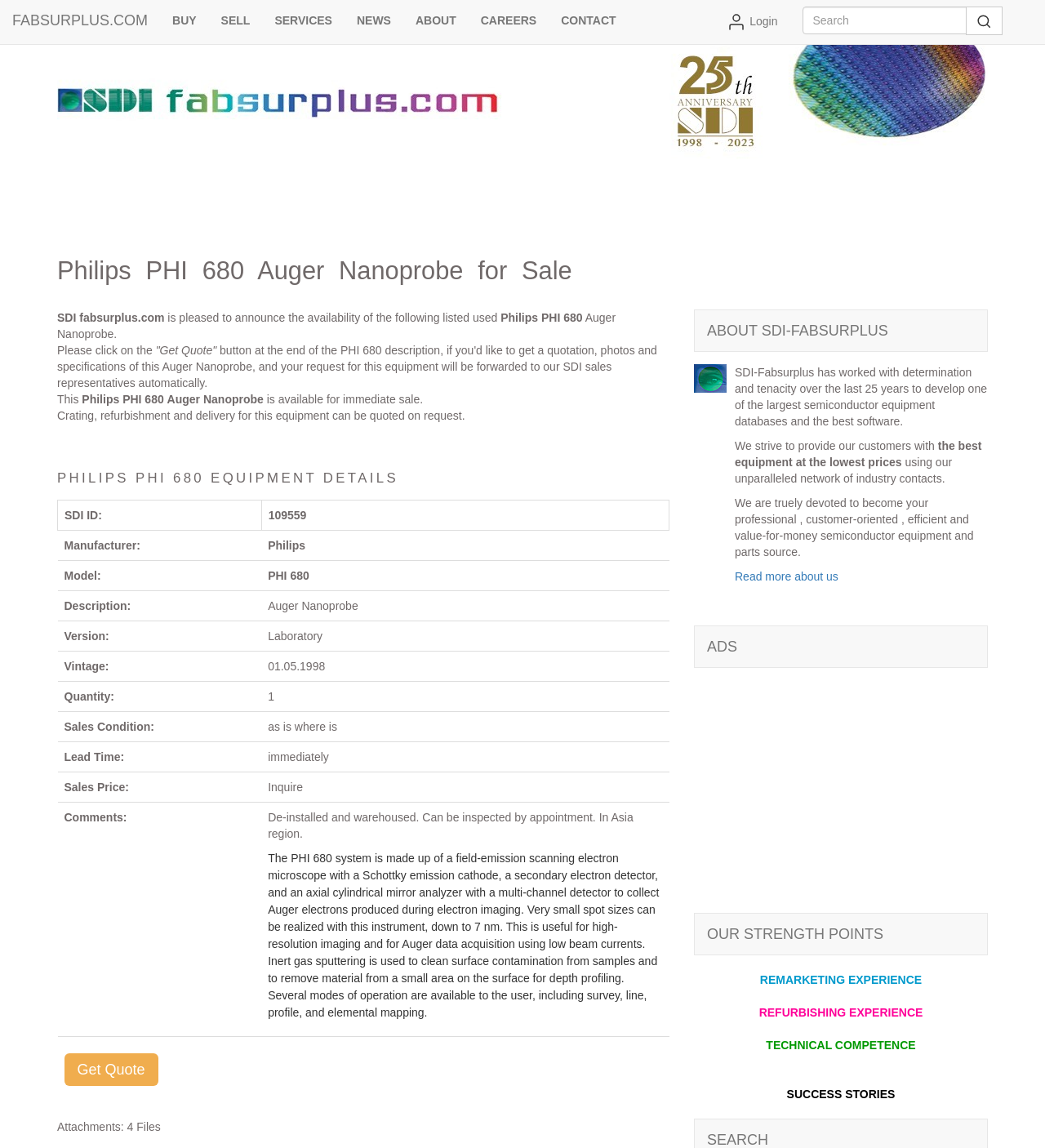Identify the bounding box coordinates for the UI element described as follows: CAREERS. Use the format (top-left x, top-left y, bottom-right x, bottom-right y) and ensure all values are floating point numbers between 0 and 1.

[0.448, 0.0, 0.525, 0.036]